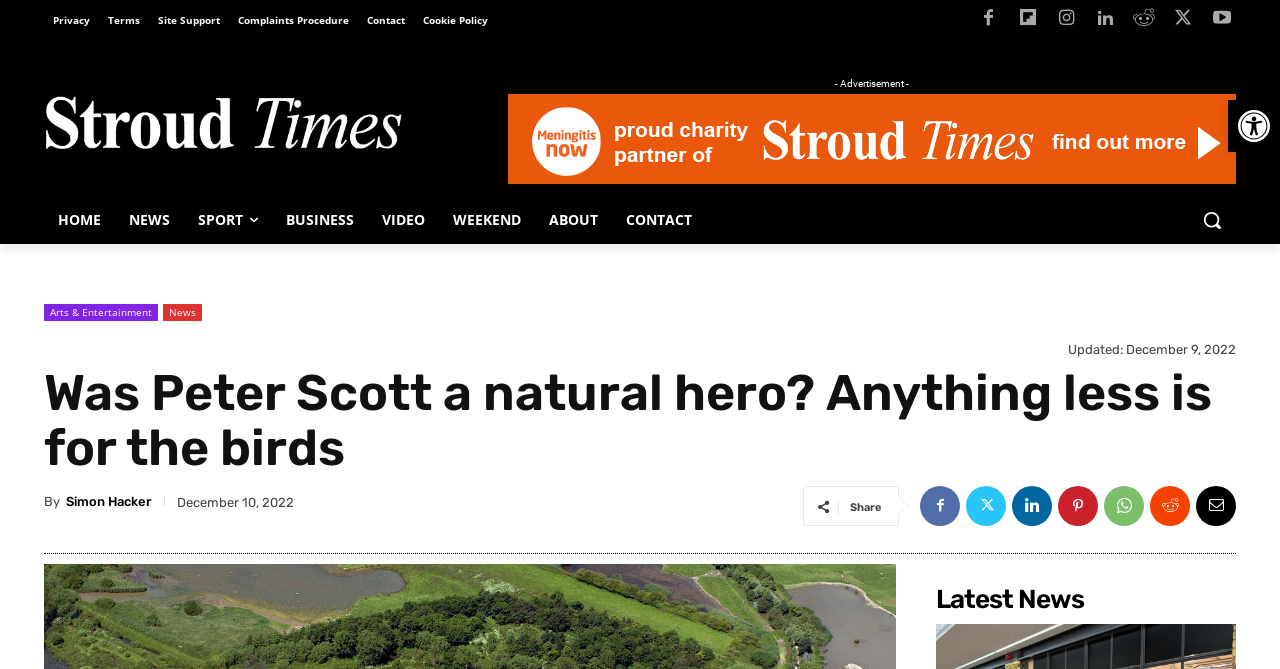What is the name of the charity mentioned in the article?
Refer to the image and provide a concise answer in one word or phrase.

Meningitis Now